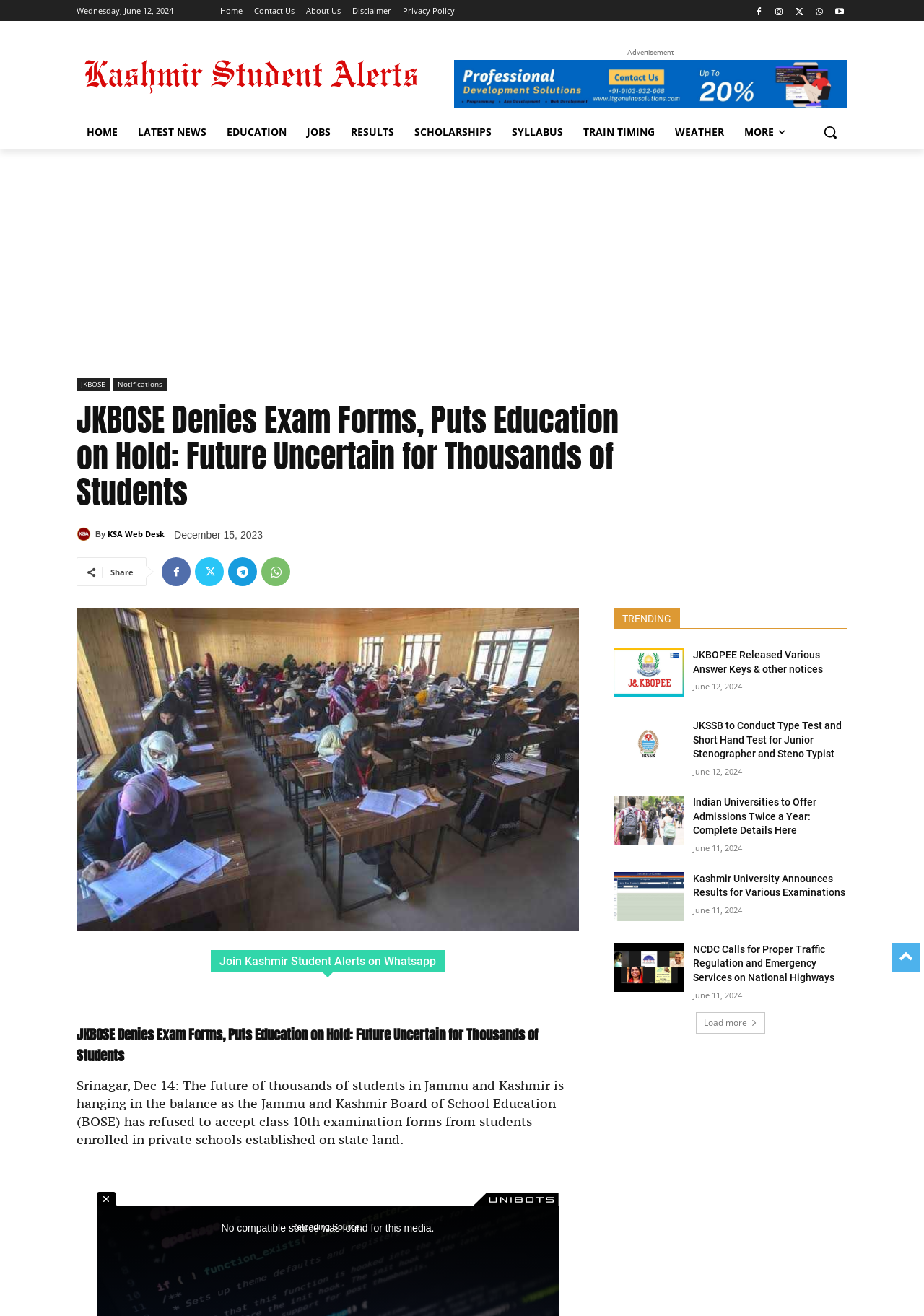Extract the primary headline from the webpage and present its text.

JKBOSE Denies Exam Forms, Puts Education on Hold: Future Uncertain for Thousands of Students